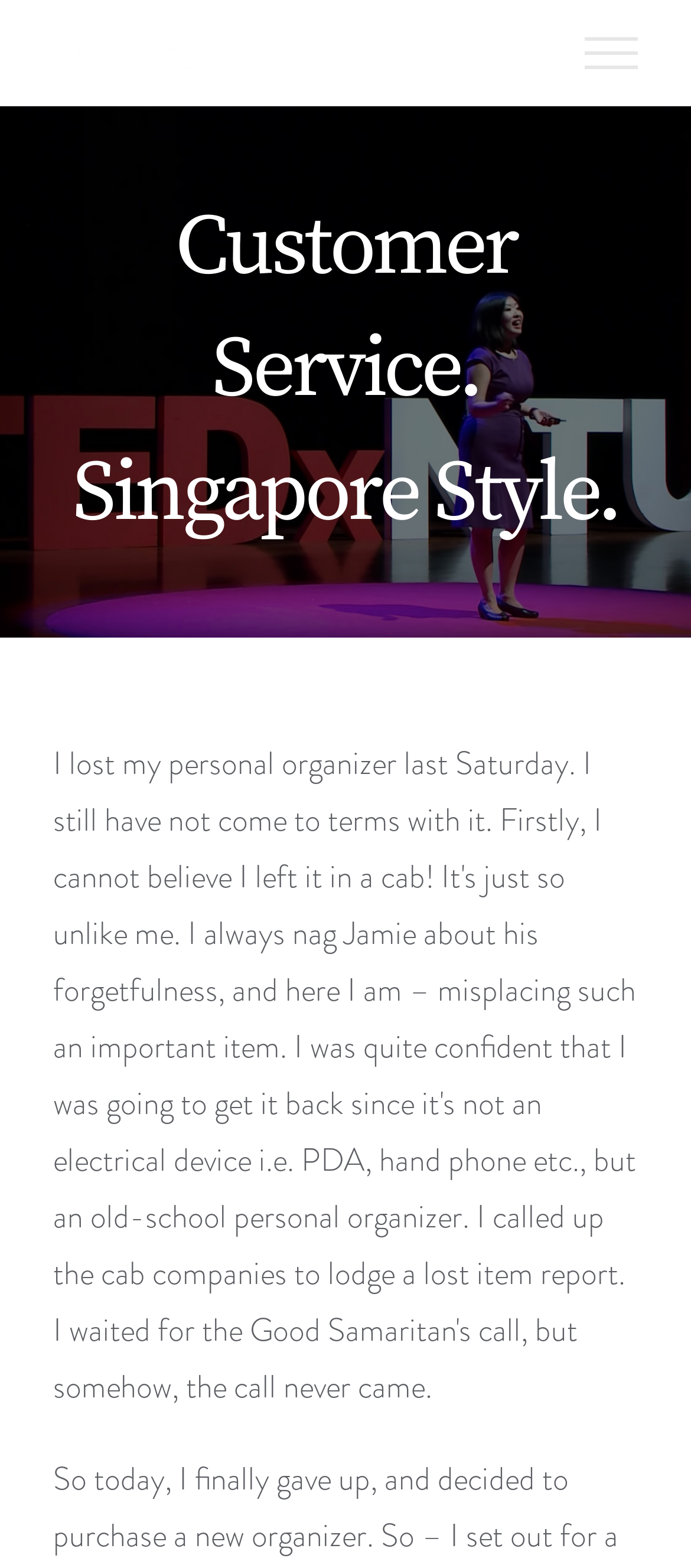Provide the bounding box coordinates of the HTML element this sentence describes: "aria-label="Toggle Menu"". The bounding box coordinates consist of four float numbers between 0 and 1, i.e., [left, top, right, bottom].

[0.788, 0.024, 0.981, 0.044]